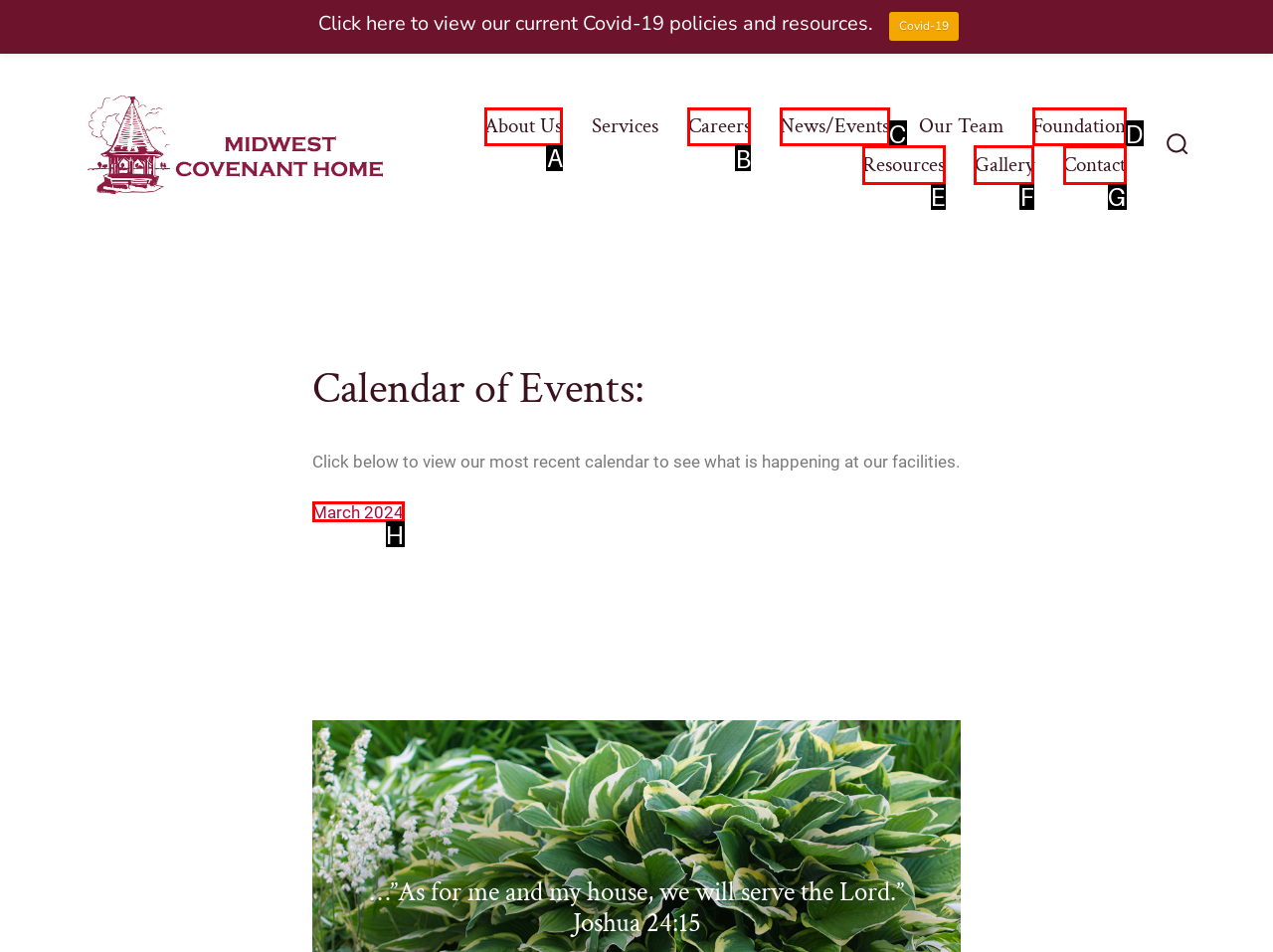Determine the letter of the UI element I should click on to complete the task: Go to About Us page from the provided choices in the screenshot.

A